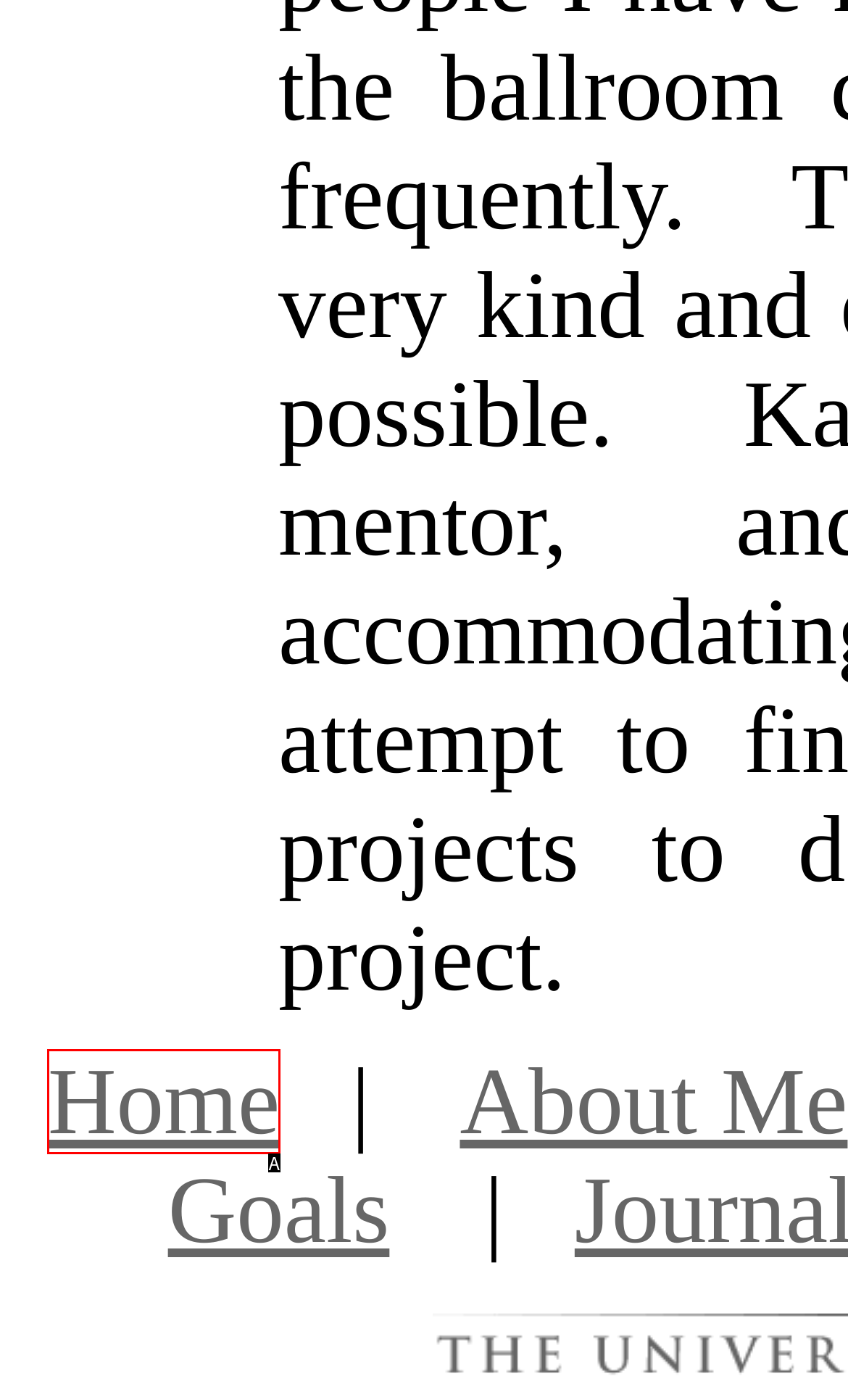Determine which option fits the following description: By JH Media Group
Answer with the corresponding option's letter directly.

None